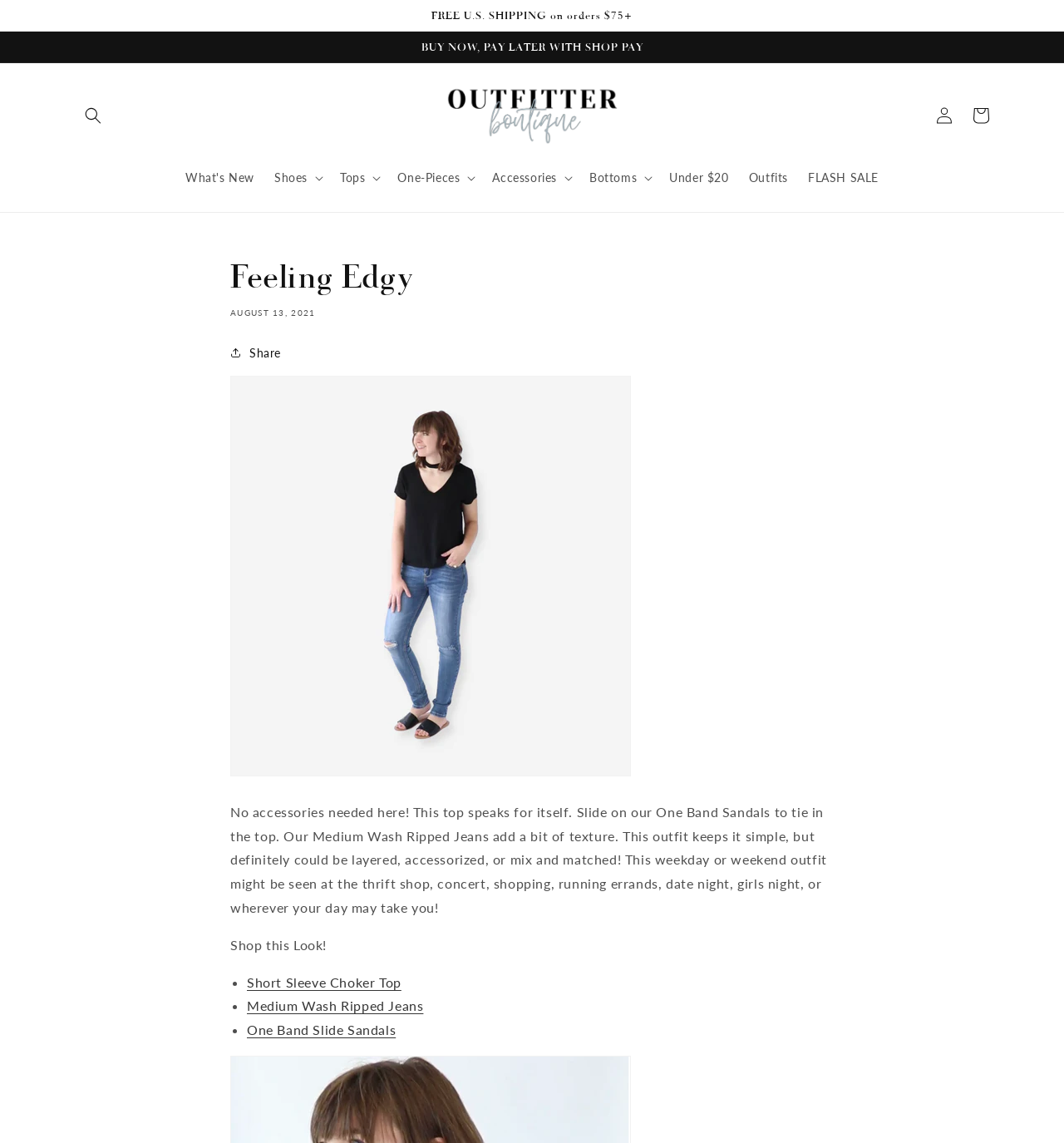Identify the bounding box of the UI element described as follows: "Under $20". Provide the coordinates as four float numbers in the range of 0 to 1 [left, top, right, bottom].

[0.62, 0.14, 0.694, 0.171]